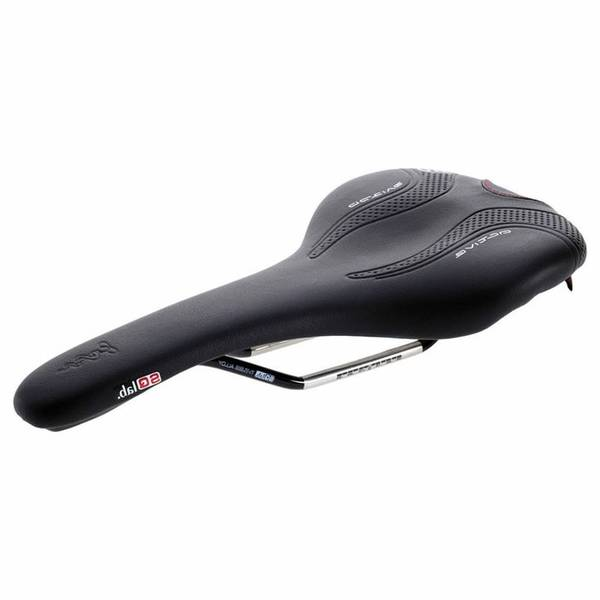Please provide a comprehensive response to the question based on the details in the image: What issue does the bike saddle address?

The bike saddle addresses the issue of discomfort often associated with biking, providing a solution for riders looking to enjoy their journeys without pain. The caption highlights the saddle's ability to balance performance and comfort, making it an ideal option for extended cycling sessions.